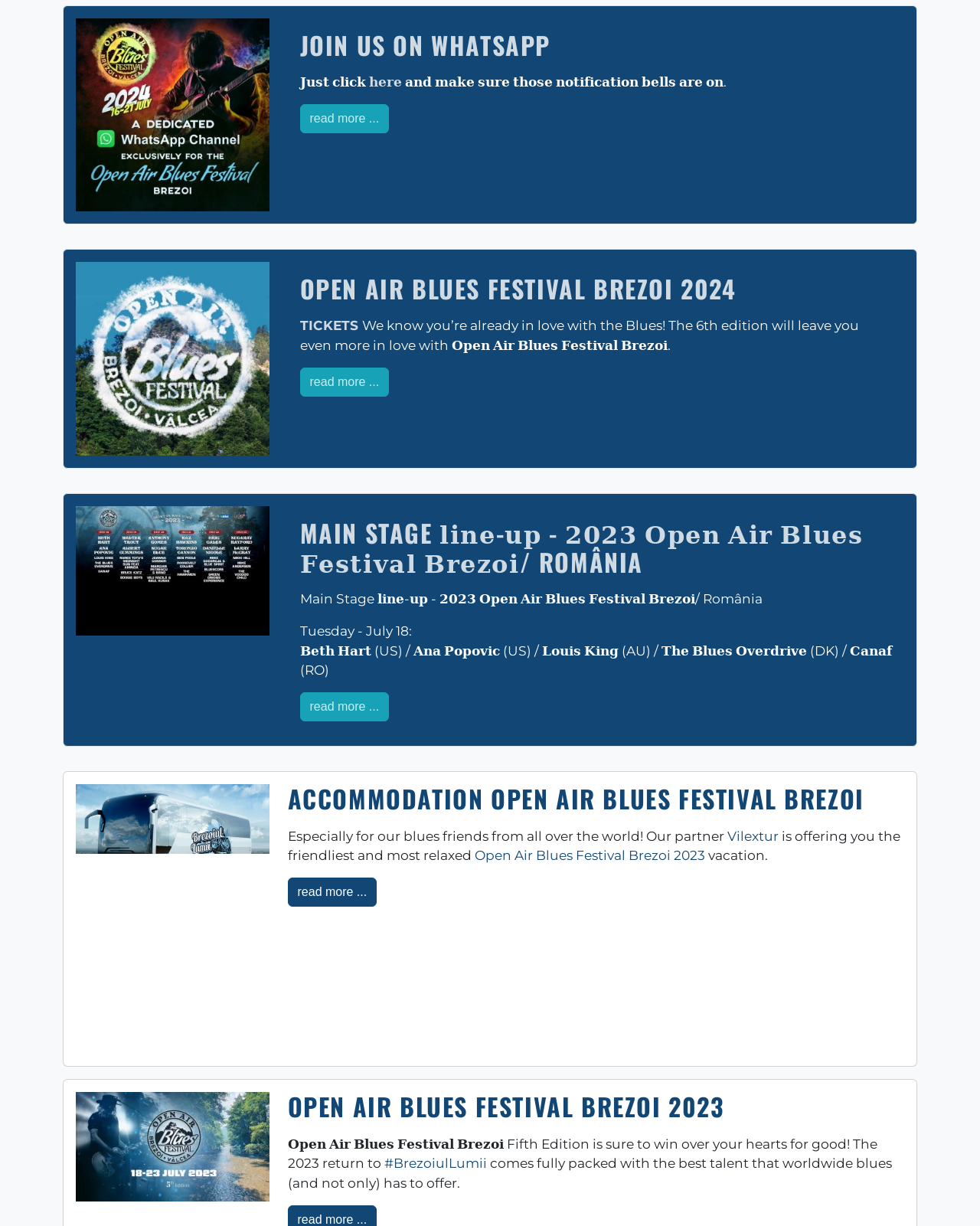Using the webpage screenshot and the element description 𝐡𝐞𝐫𝐞, determine the bounding box coordinates. Specify the coordinates in the format (top-left x, top-left y, bottom-right x, bottom-right y) with values ranging from 0 to 1.

[0.376, 0.06, 0.41, 0.073]